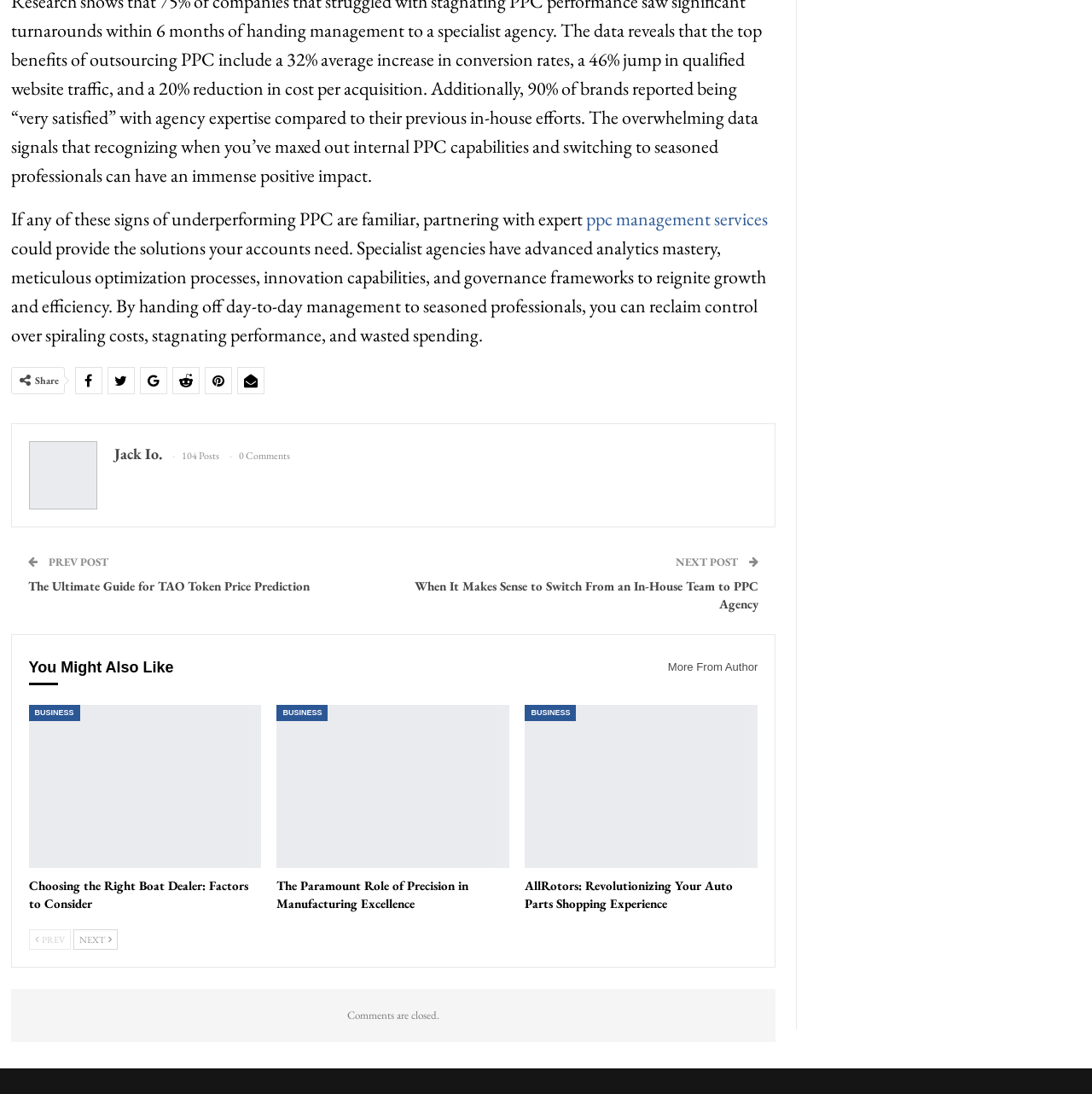Please specify the bounding box coordinates of the clickable section necessary to execute the following command: "Click on CSD PRICE BIKES".

None